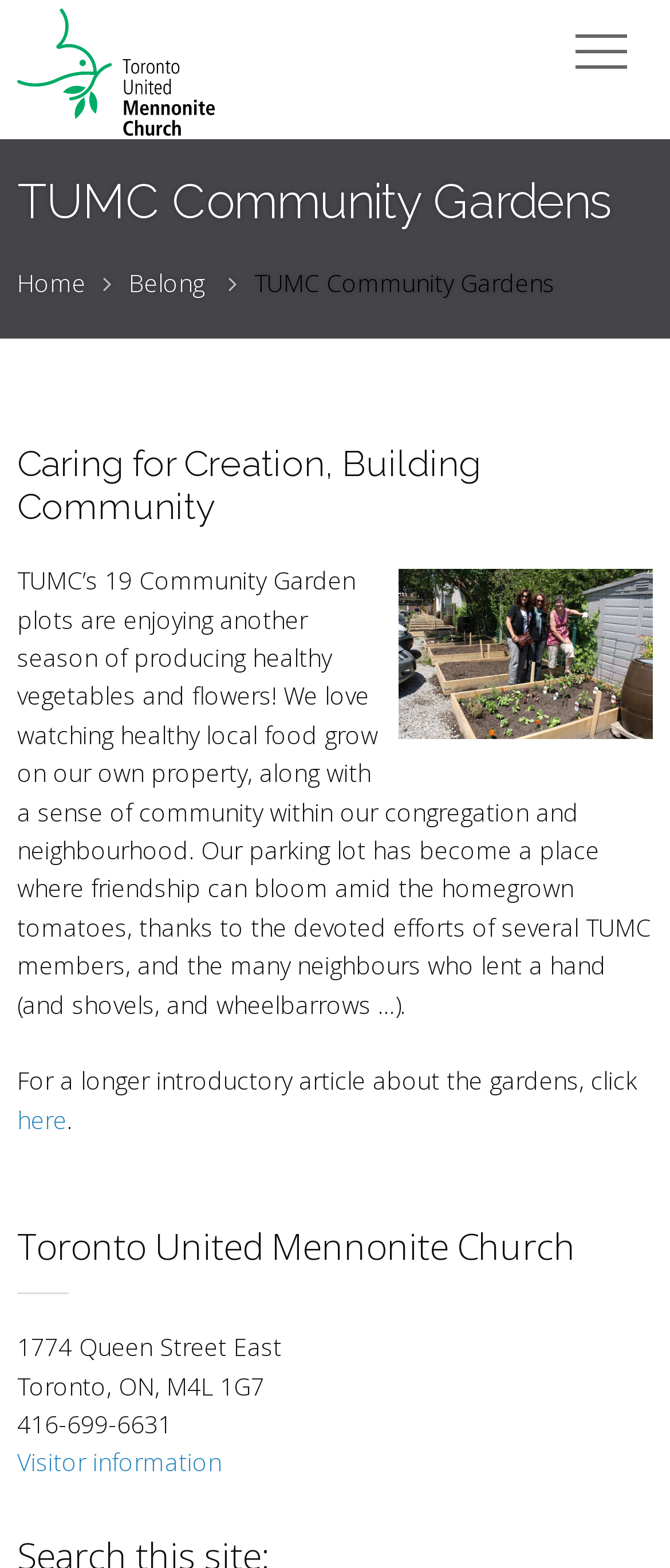Explain the webpage's layout and main content in detail.

The webpage is about the TUMC Community Gardens, which is a part of the Toronto United Mennonite Church. At the top left, there is a link to the church's website, accompanied by a small image of the church's logo. Below this, there is a prominent heading that reads "TUMC Community Gardens". 

To the right of the heading, there are three navigation links: "Home", "Belong", and a static text "TUMC Community Gardens" that seems to be a title or a label. 

Further down, there is a larger heading that reads "Caring for Creation, Building Community". Below this, there is a large image of gardeners, taking up most of the width of the page. 

Adjacent to the image, there is a block of text that describes the community garden, mentioning its 19 plots, the production of healthy vegetables and flowers, and the sense of community it brings to the congregation and neighborhood. 

Below the text, there is a link to a longer introductory article about the gardens, and a call to action to click "here" to read more. 

At the bottom of the page, there is a section with the church's contact information, including its address, phone number, and a link to visitor information.